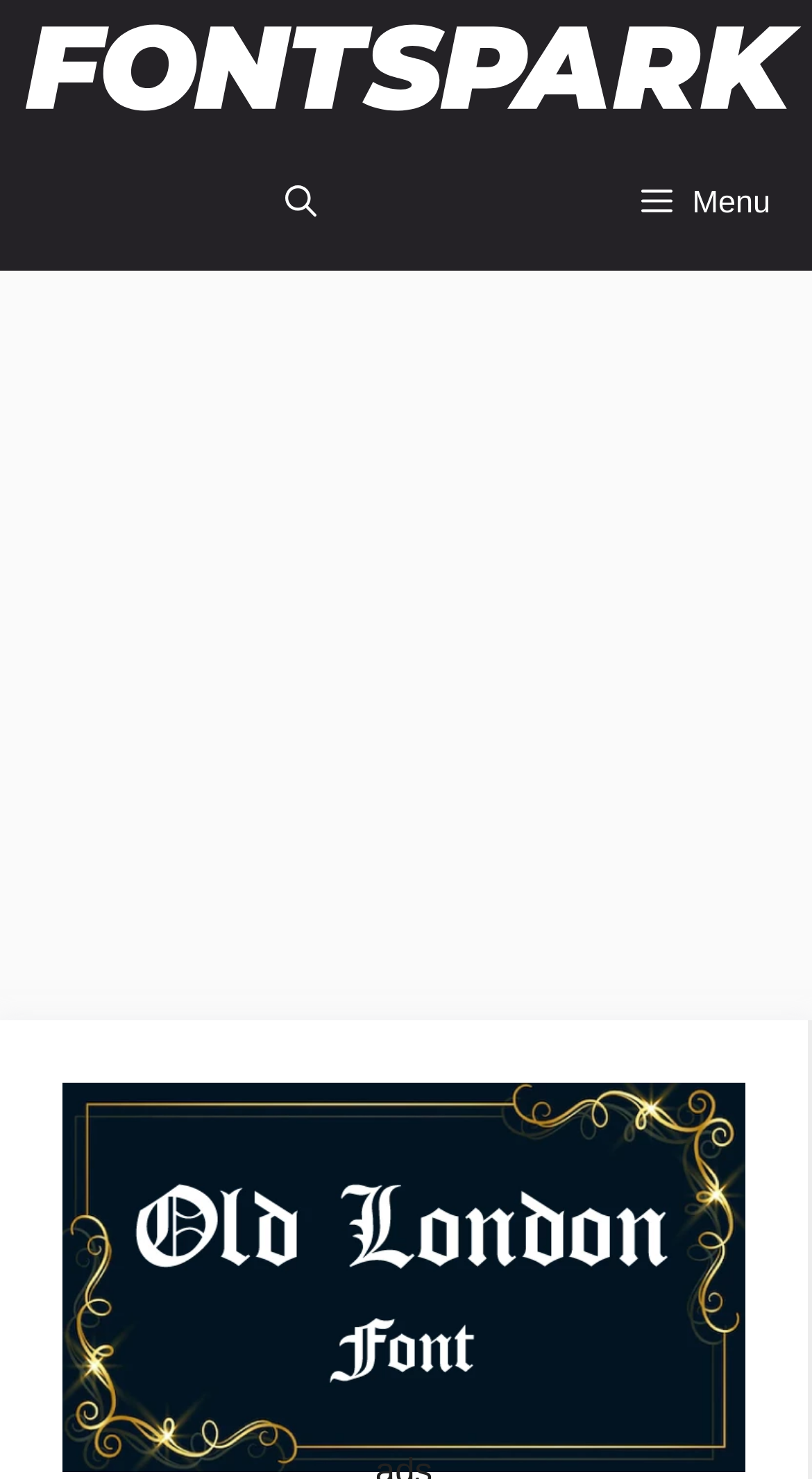Please determine the bounding box coordinates for the UI element described as: "title="Fonts Park"".

[0.026, 0.0, 1.0, 0.092]